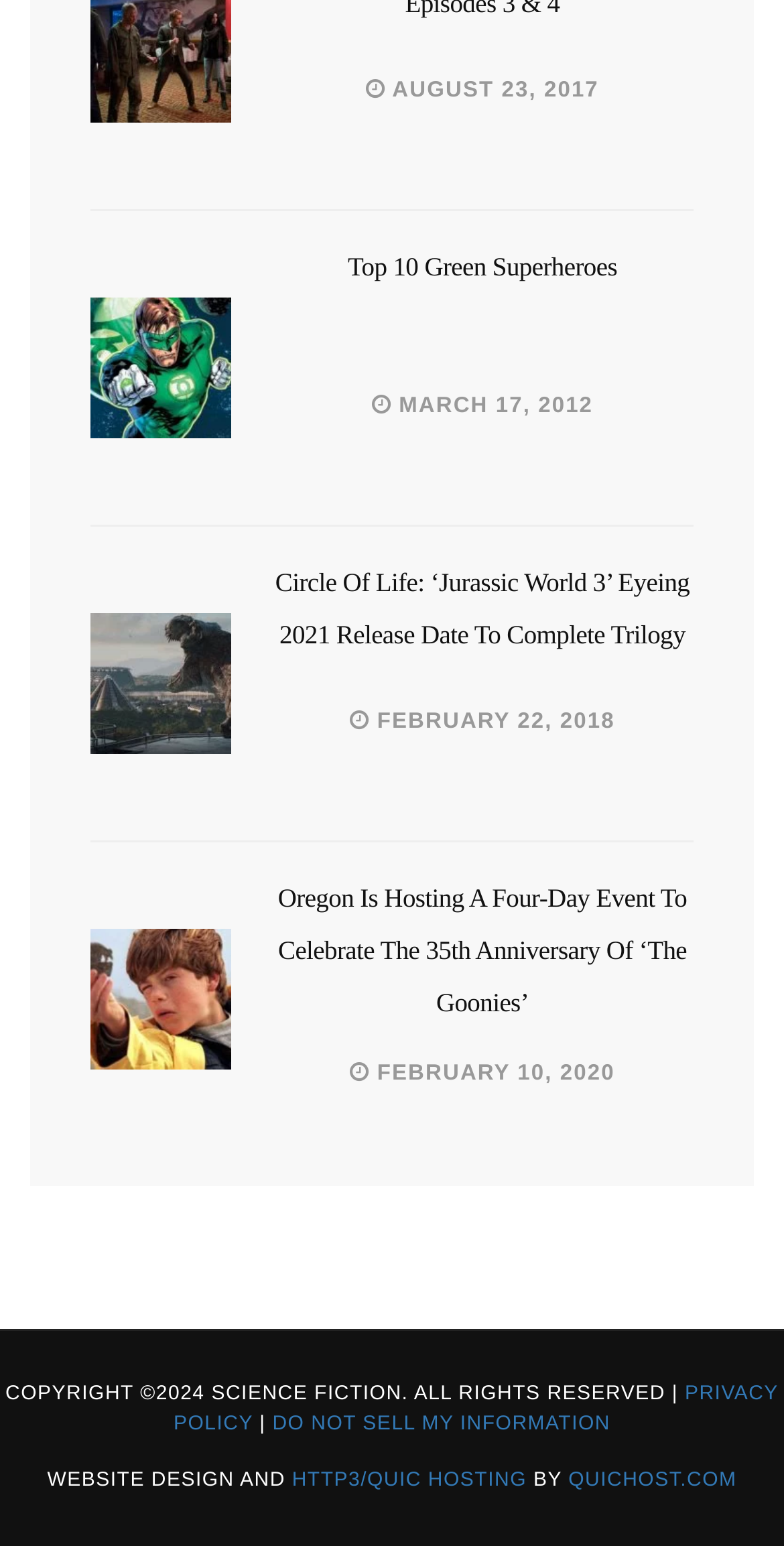What is the copyright year of this website?
Please answer the question with a single word or phrase, referencing the image.

2024